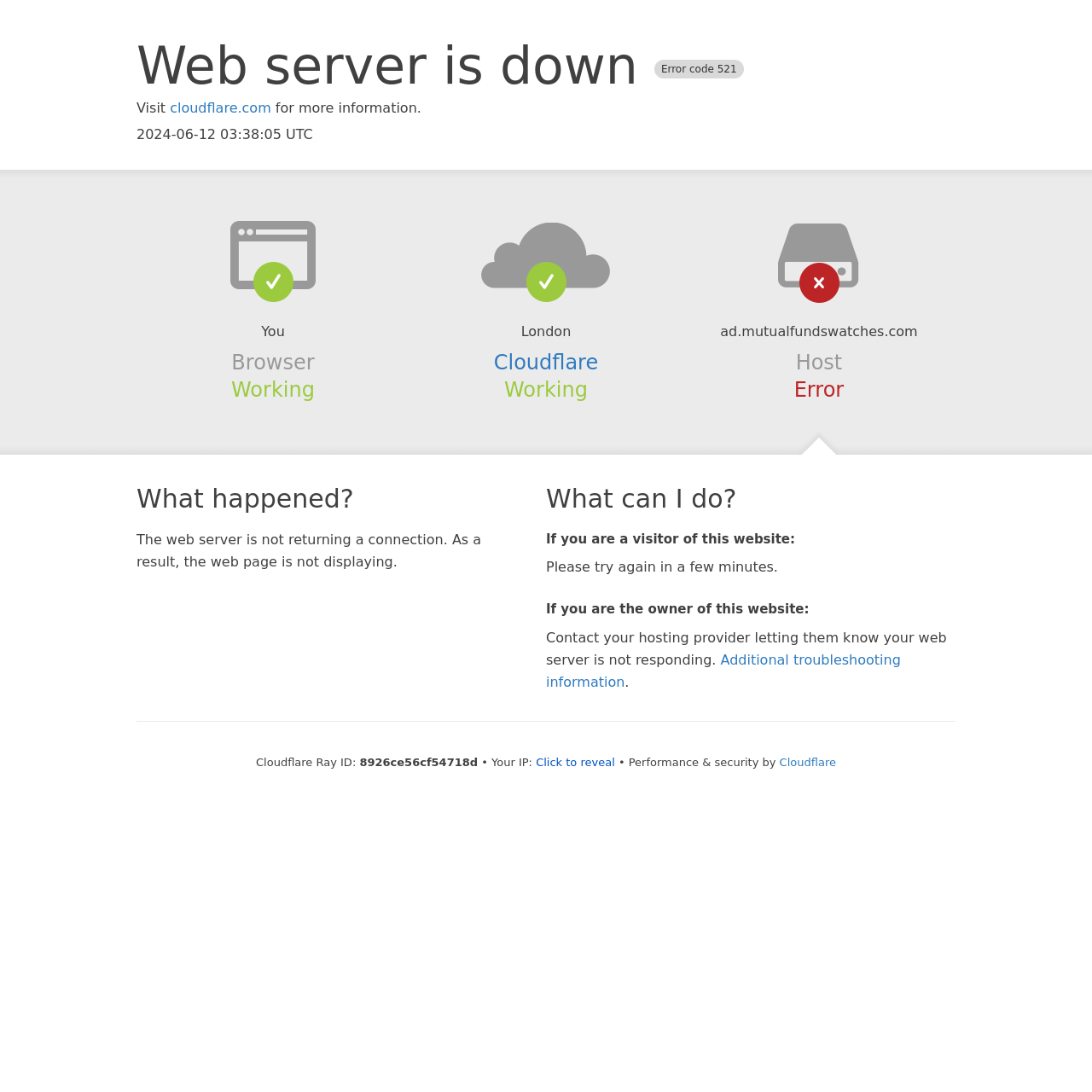What is the current time?
Based on the screenshot, provide a one-word or short-phrase response.

2024-06-12 03:38:05 UTC